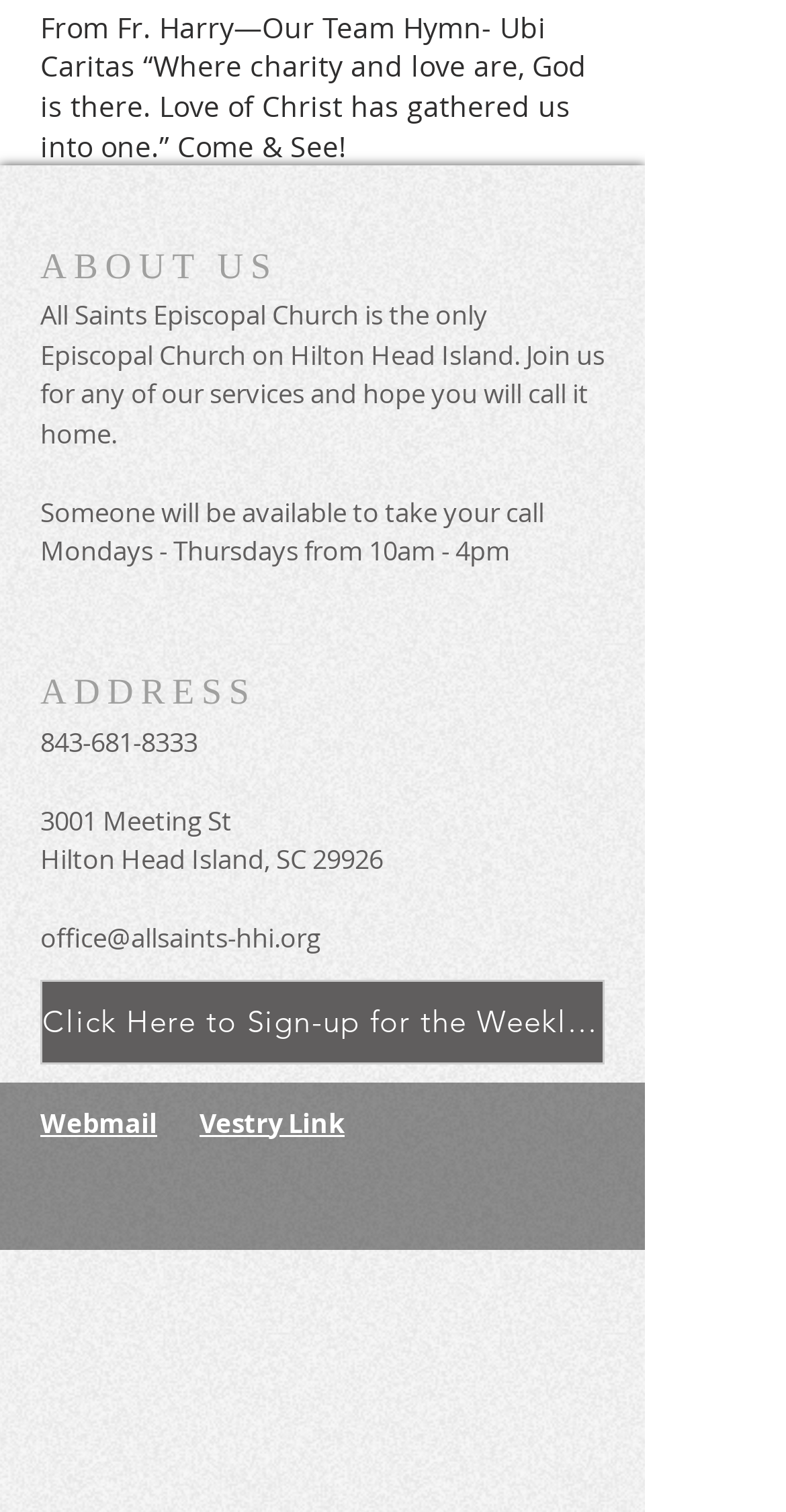What is the purpose of the 'Click Here to Sign-up for the Weekly eBlast' link? Refer to the image and provide a one-word or short phrase answer.

To sign up for the weekly eBlast